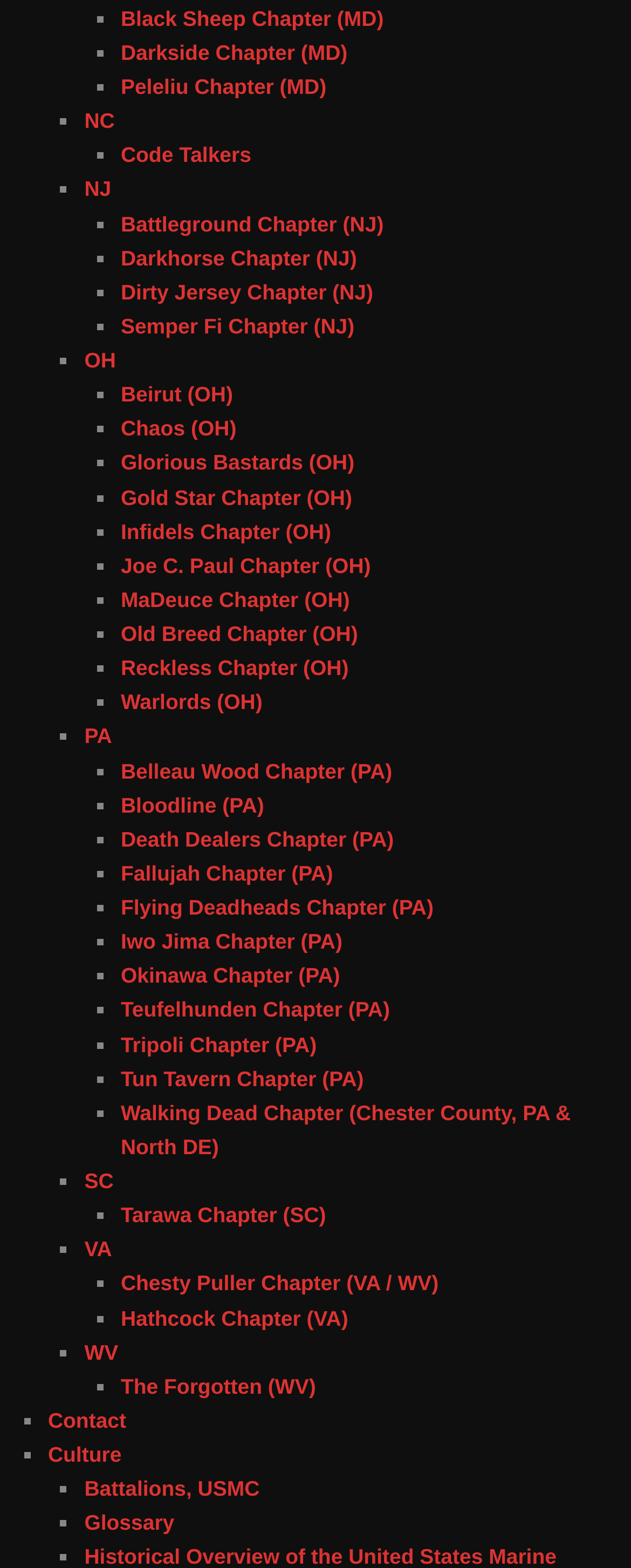Use a single word or phrase to respond to the question:
What is the first chapter listed?

Black Sheep Chapter (MD)